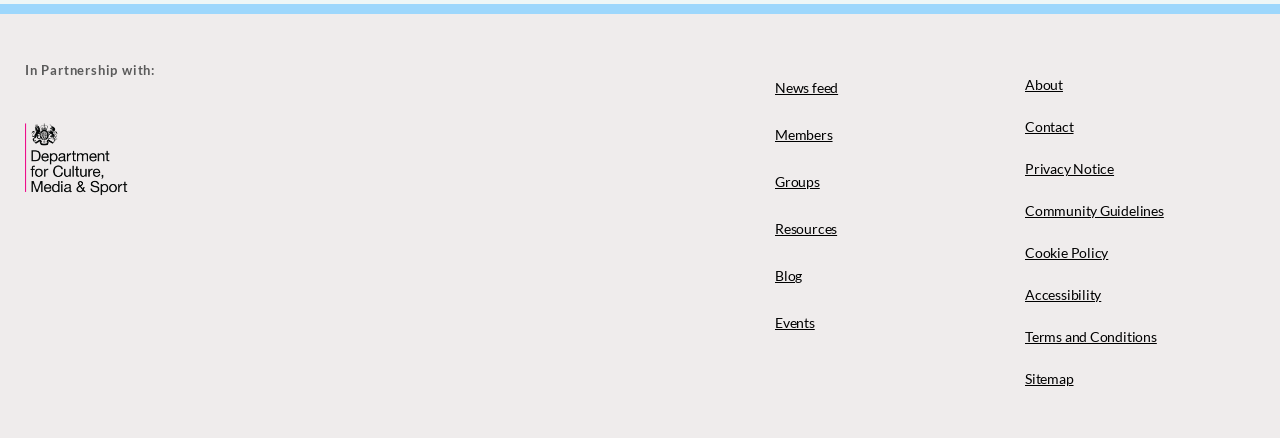Please identify the bounding box coordinates of the area that needs to be clicked to fulfill the following instruction: "Check events."

[0.605, 0.702, 0.785, 0.772]